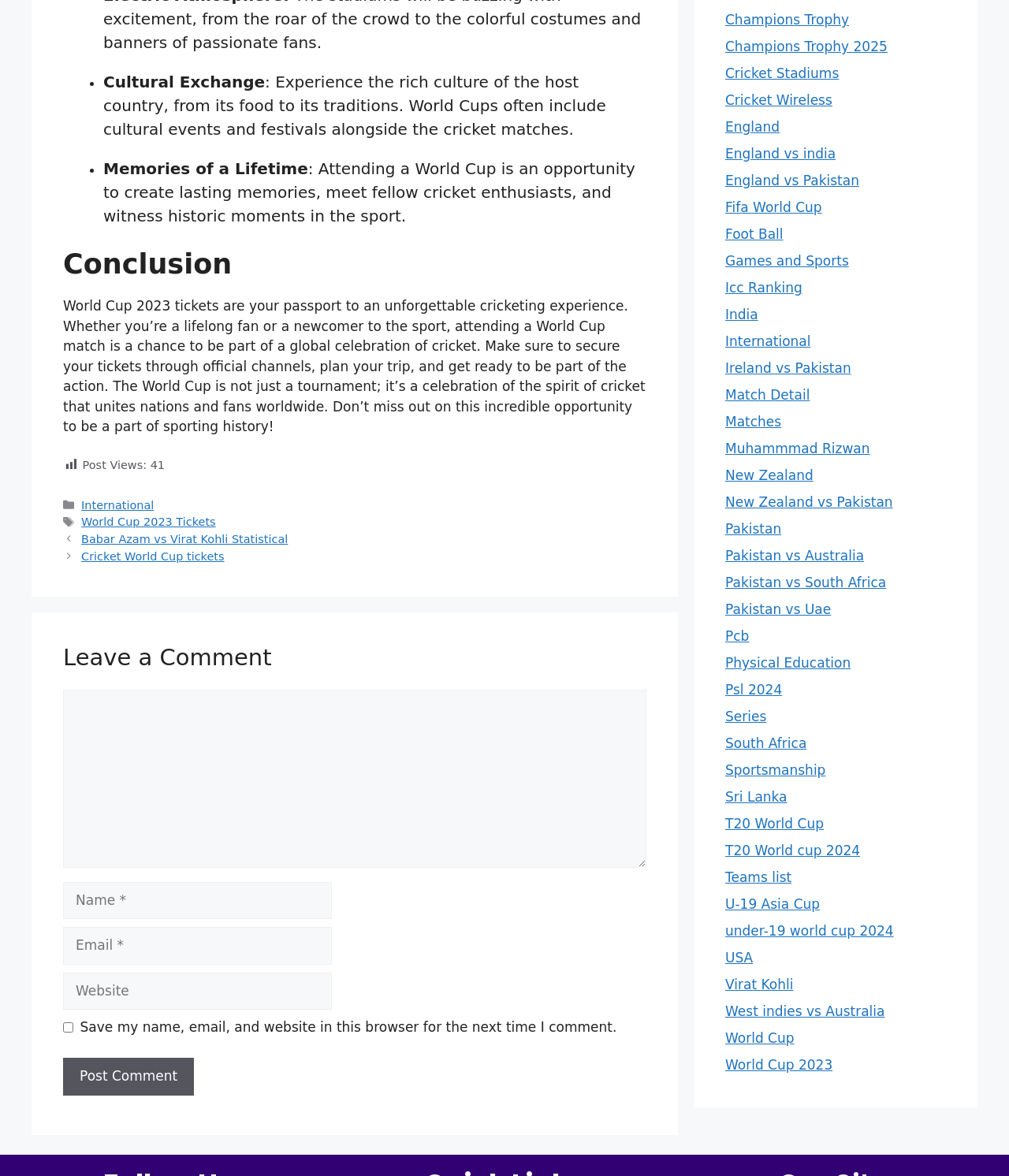Please identify the bounding box coordinates of the clickable element to fulfill the following instruction: "read about the artist". The coordinates should be four float numbers between 0 and 1, i.e., [left, top, right, bottom].

None